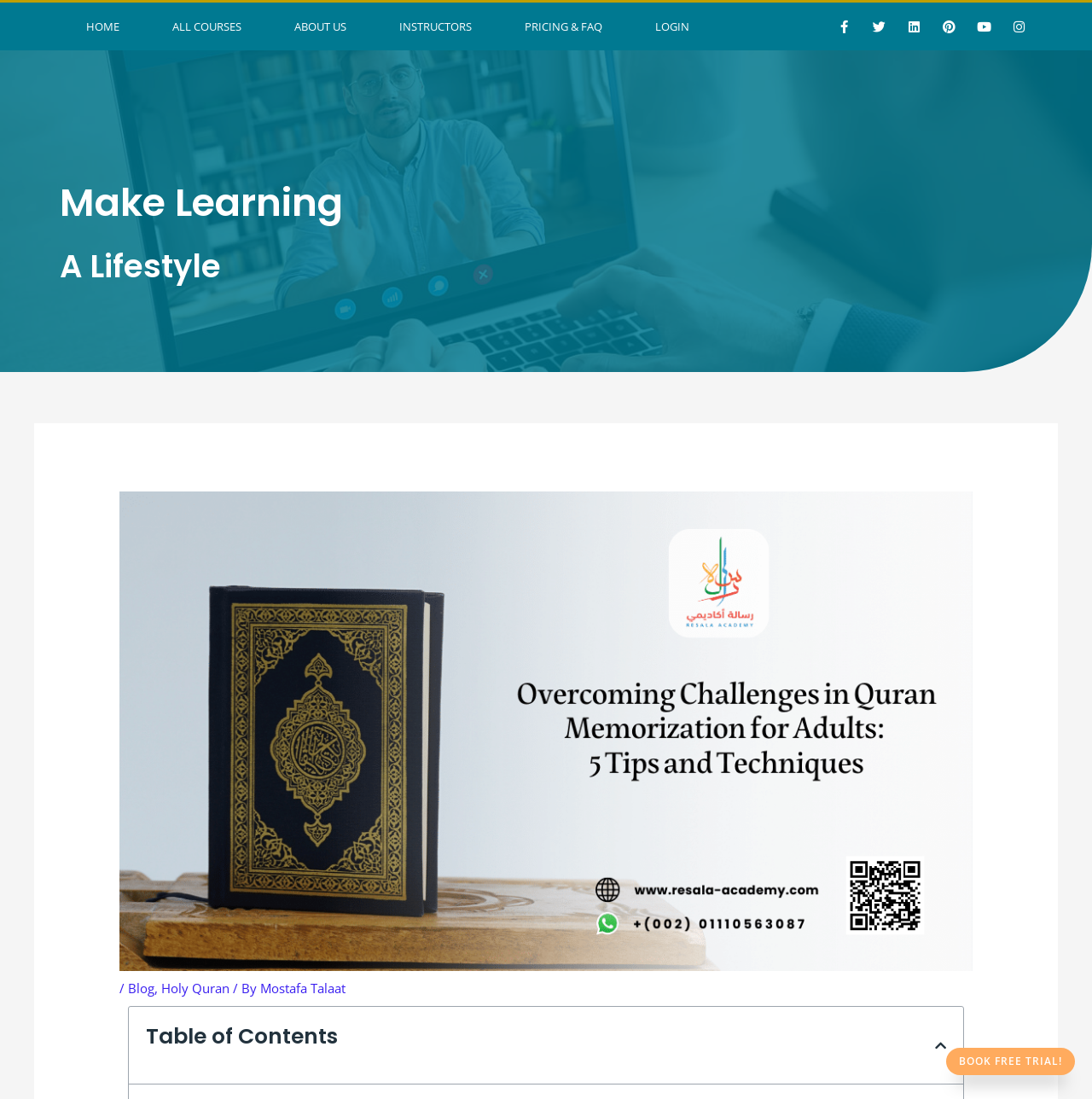From the webpage screenshot, identify the region described by Instructors. Provide the bounding box coordinates as (top-left x, top-left y, bottom-right x, bottom-right y), with each value being a floating point number between 0 and 1.

[0.341, 0.002, 0.456, 0.046]